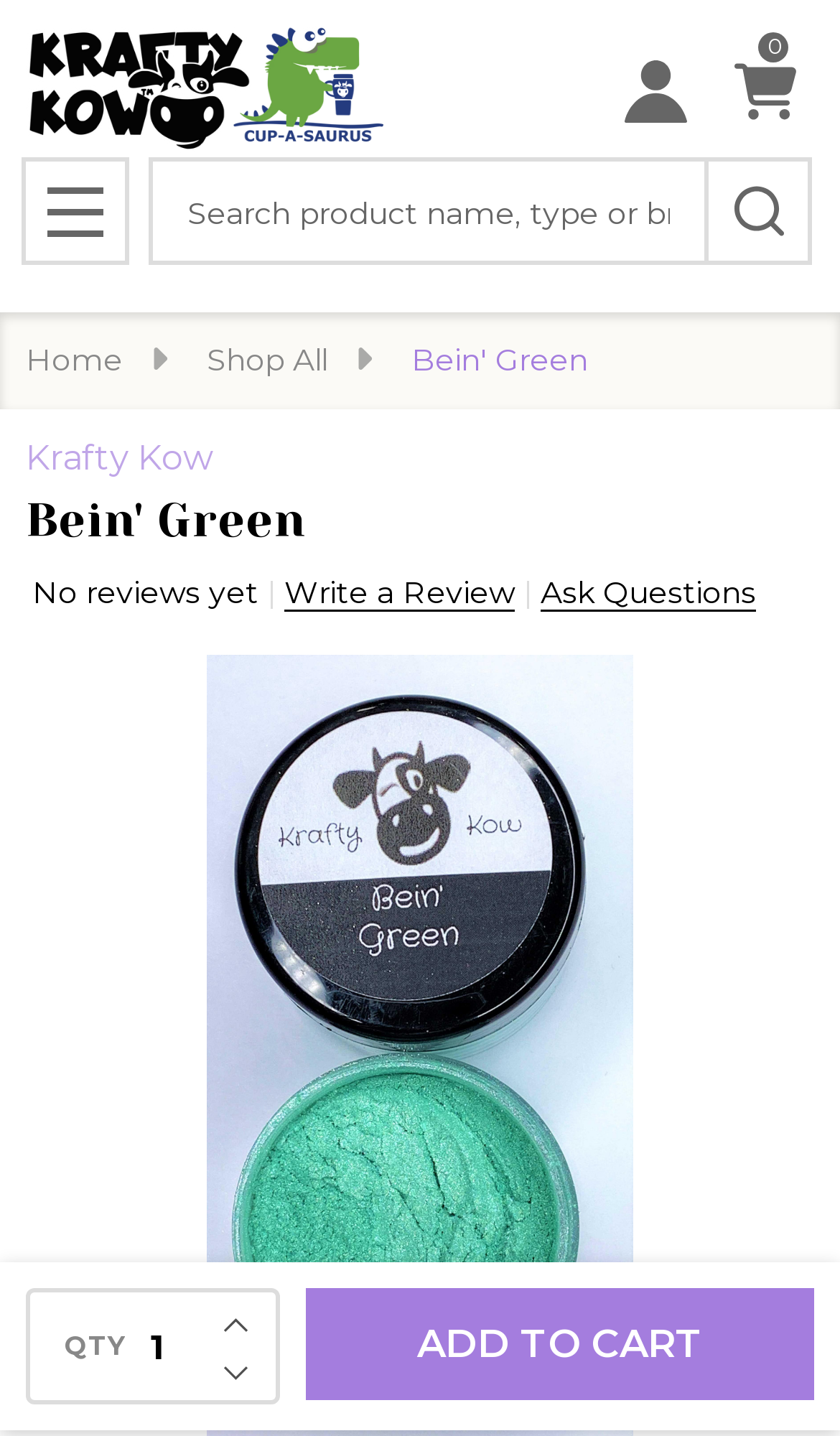Provide the bounding box coordinates of the area you need to click to execute the following instruction: "Write a review".

[0.338, 0.397, 0.613, 0.429]